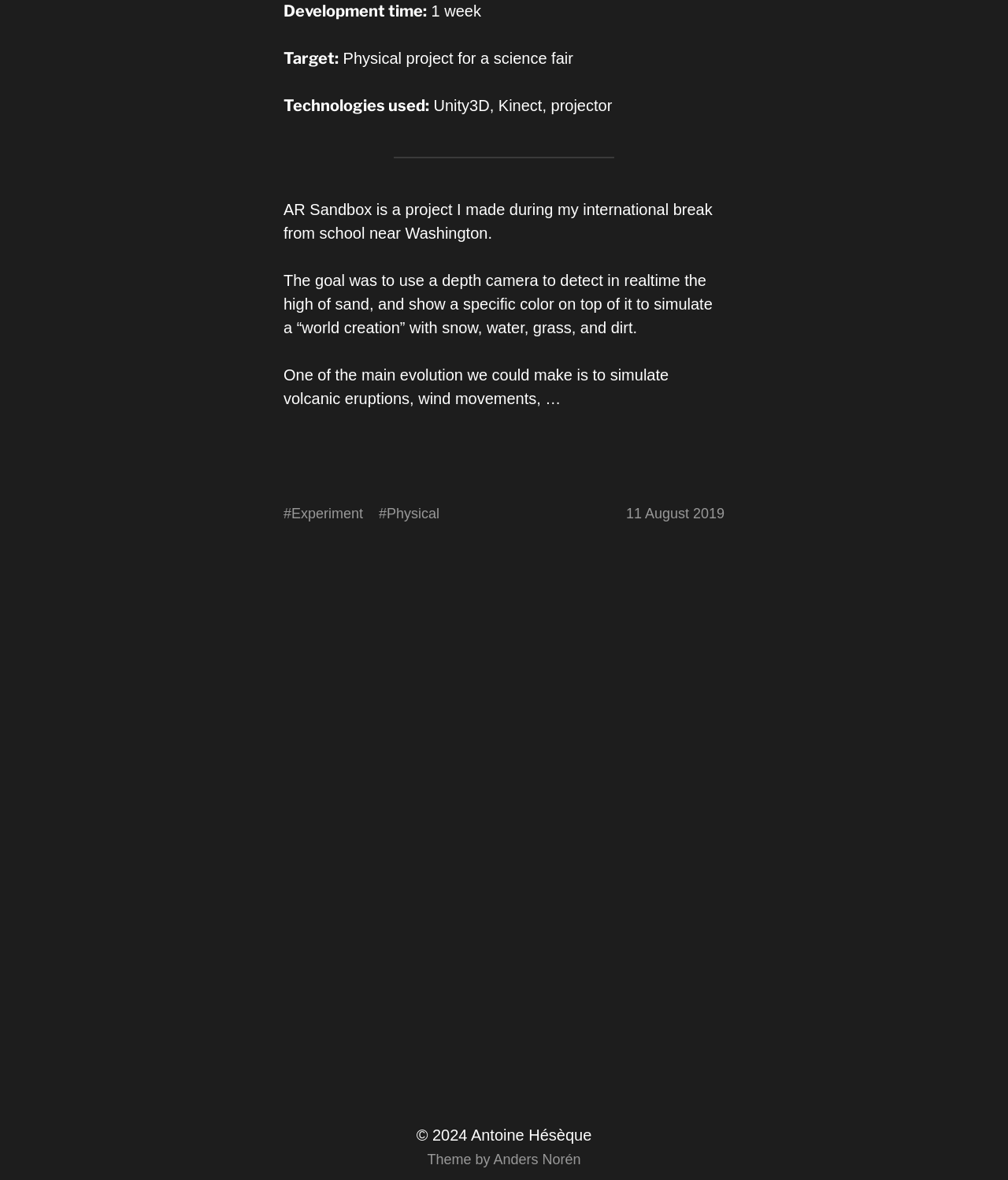Indicate the bounding box coordinates of the element that must be clicked to execute the instruction: "Click the link to view the theme by Anders Norén". The coordinates should be given as four float numbers between 0 and 1, i.e., [left, top, right, bottom].

[0.489, 0.976, 0.576, 0.99]